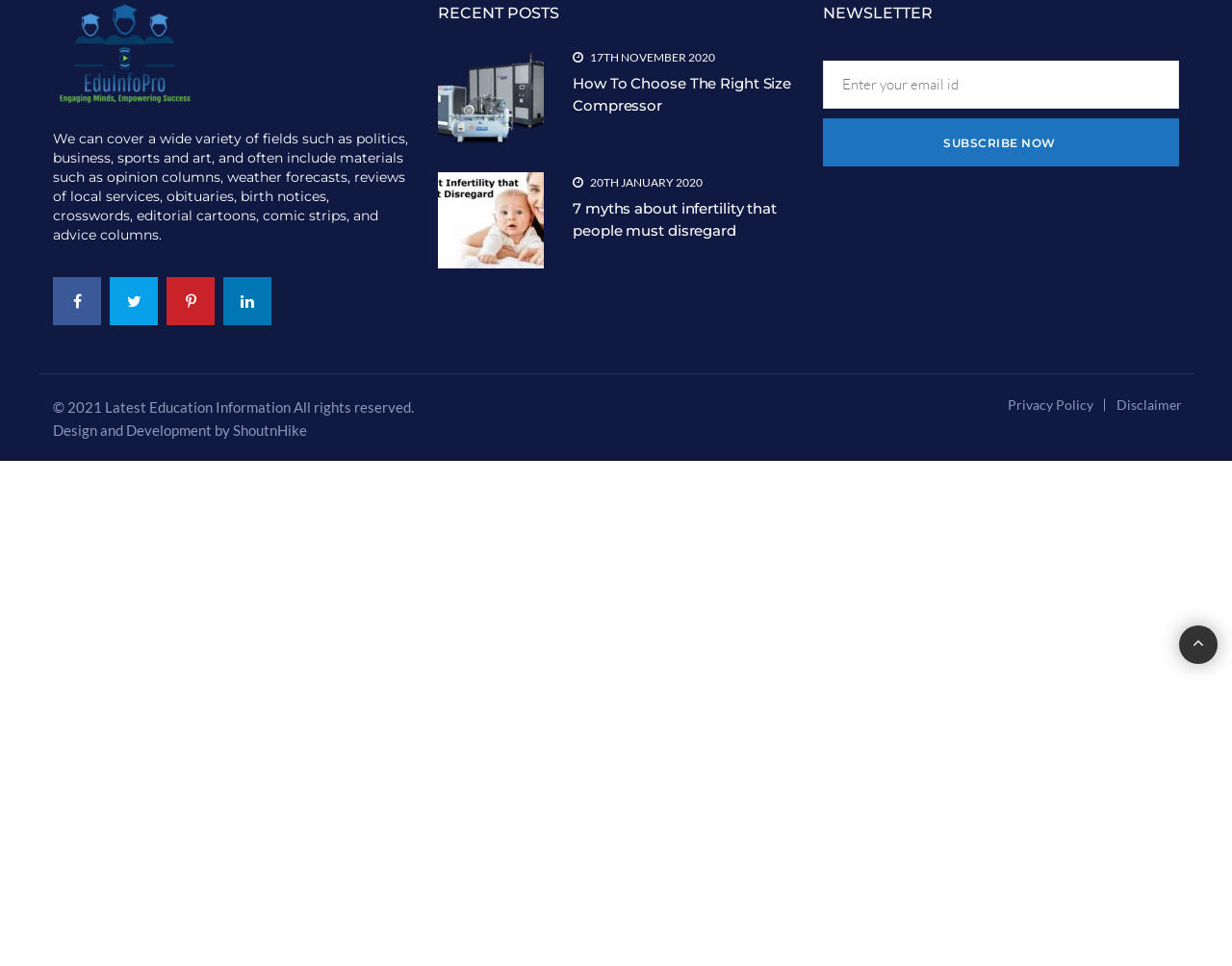Determine the bounding box coordinates for the HTML element mentioned in the following description: "Disclaimer". The coordinates should be a list of four floats ranging from 0 to 1, represented as [left, top, right, bottom].

[0.906, 0.41, 0.959, 0.427]